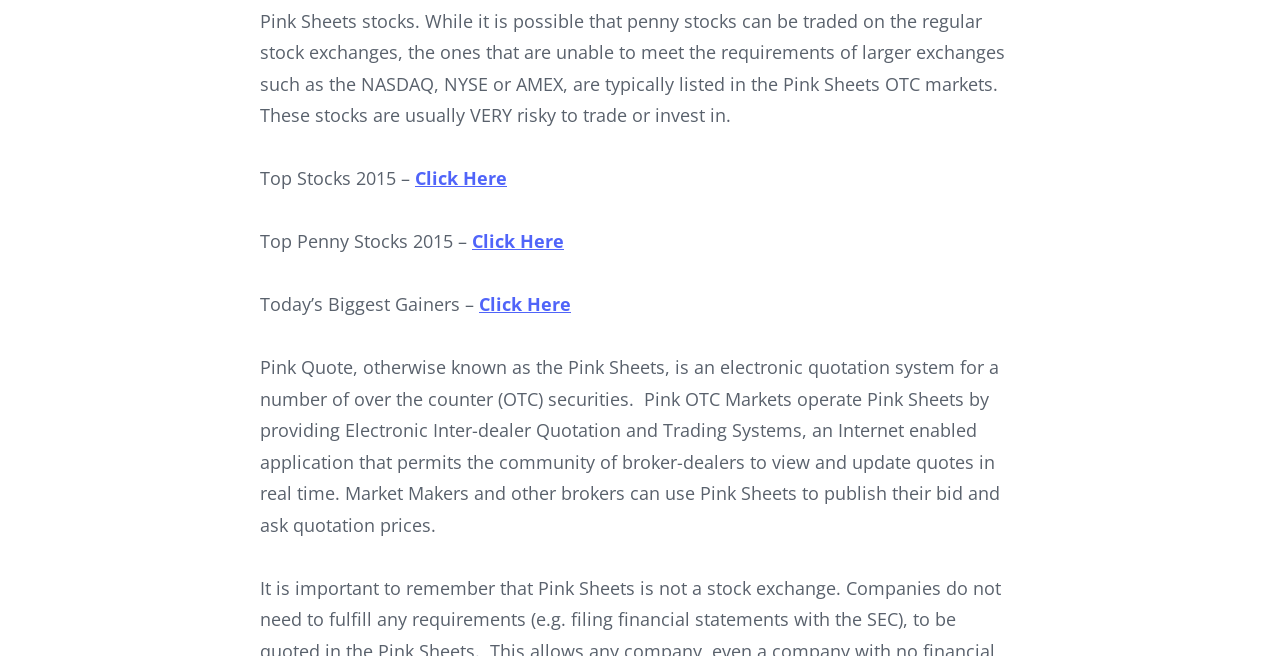Given the element description Click Here, specify the bounding box coordinates of the corresponding UI element in the format (top-left x, top-left y, bottom-right x, bottom-right y). All values must be between 0 and 1.

[0.374, 0.446, 0.446, 0.482]